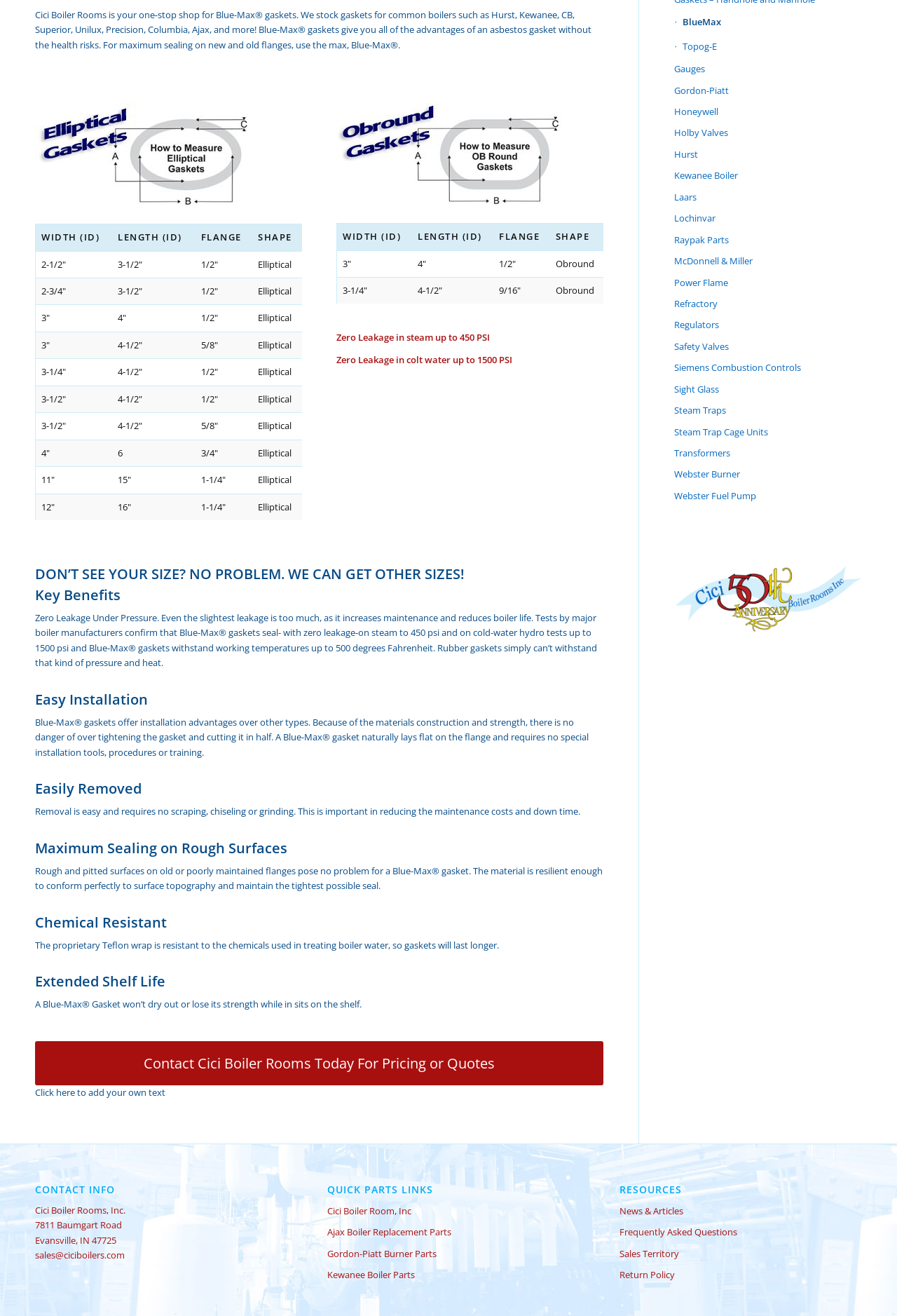Locate the bounding box of the UI element described in the following text: "Sales Territory".

[0.691, 0.945, 0.961, 0.961]